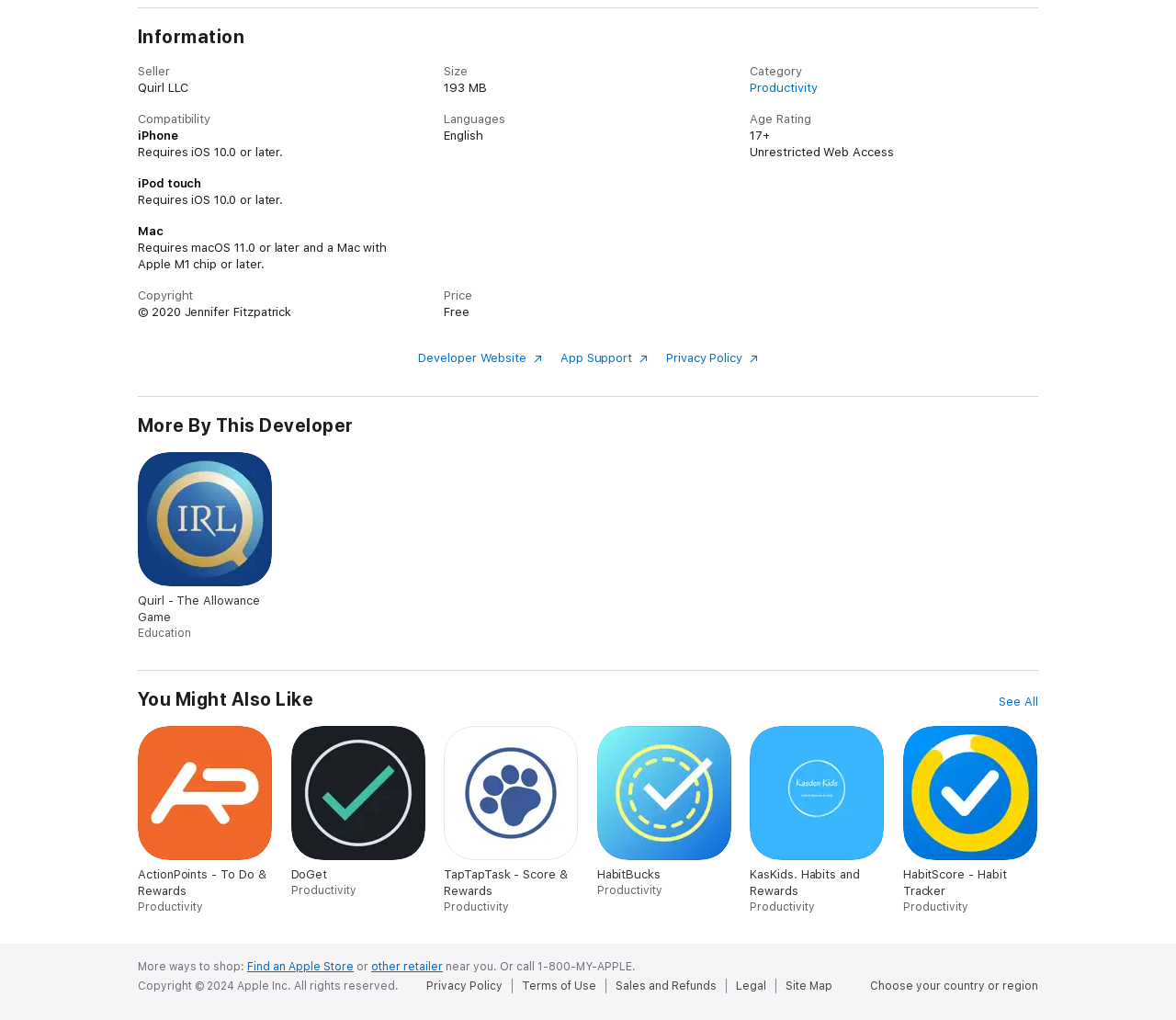Identify the bounding box coordinates of the region I need to click to complete this instruction: "Read privacy policy".

[0.566, 0.344, 0.644, 0.358]